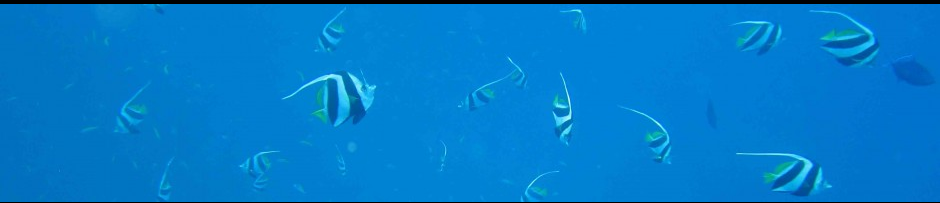What is the dominant color of the fish?
Could you give a comprehensive explanation in response to this question?

The caption states that the fish are 'characterized by their striking black and white stripes', implying that black and white are the dominant colors of the fish.